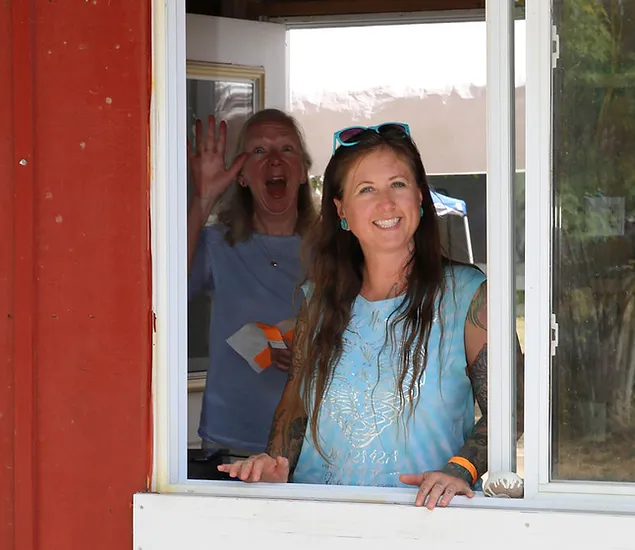What type of wall is in the background?
Please provide a comprehensive answer based on the details in the screenshot.

The caption describes the backdrop of the image as a 'rustic red wall', which contrasts with the bright and lively atmosphere of the moment, suggesting a festive setting.